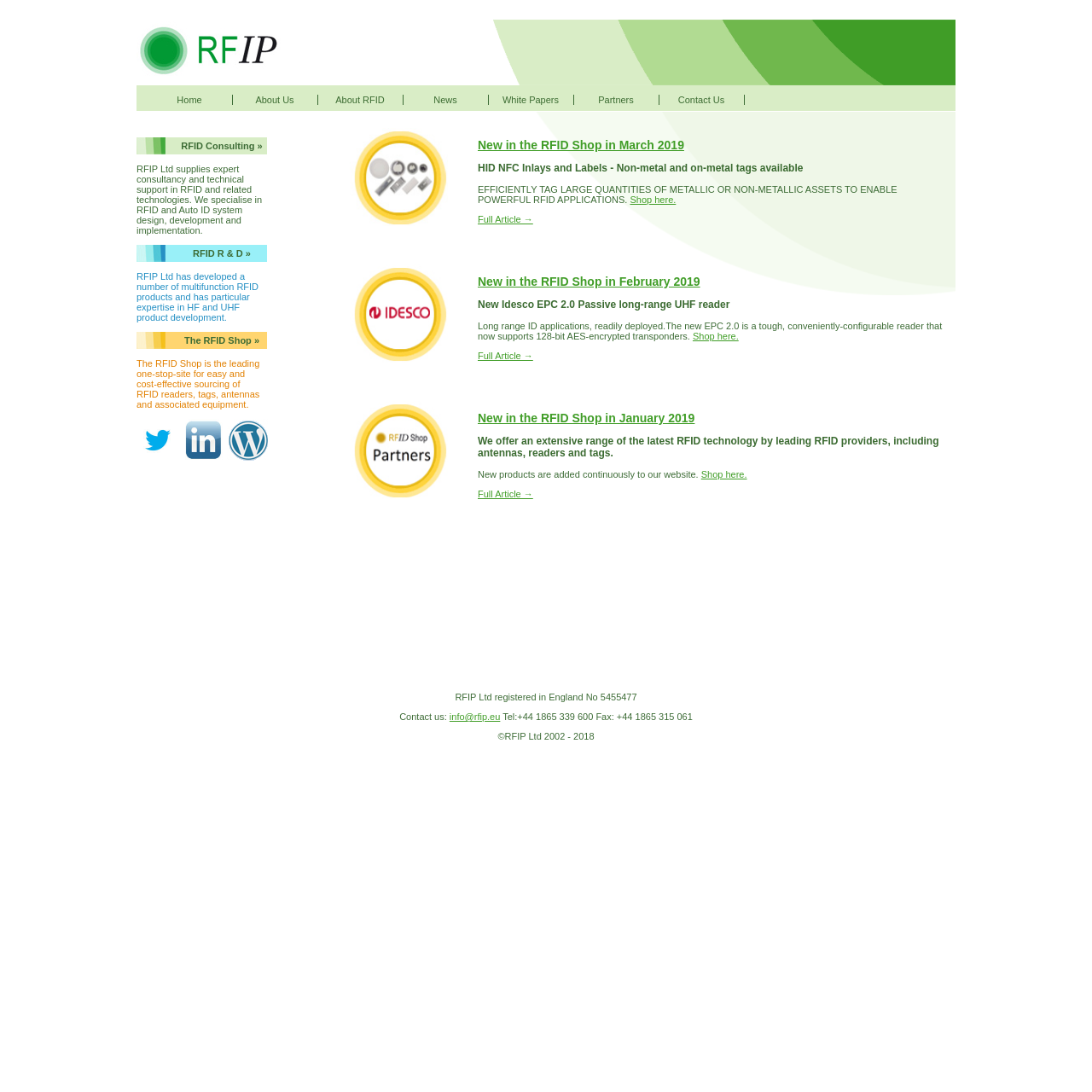Find the bounding box coordinates of the element's region that should be clicked in order to follow the given instruction: "Read about RFID Consulting". The coordinates should consist of four float numbers between 0 and 1, i.e., [left, top, right, bottom].

[0.166, 0.129, 0.24, 0.138]